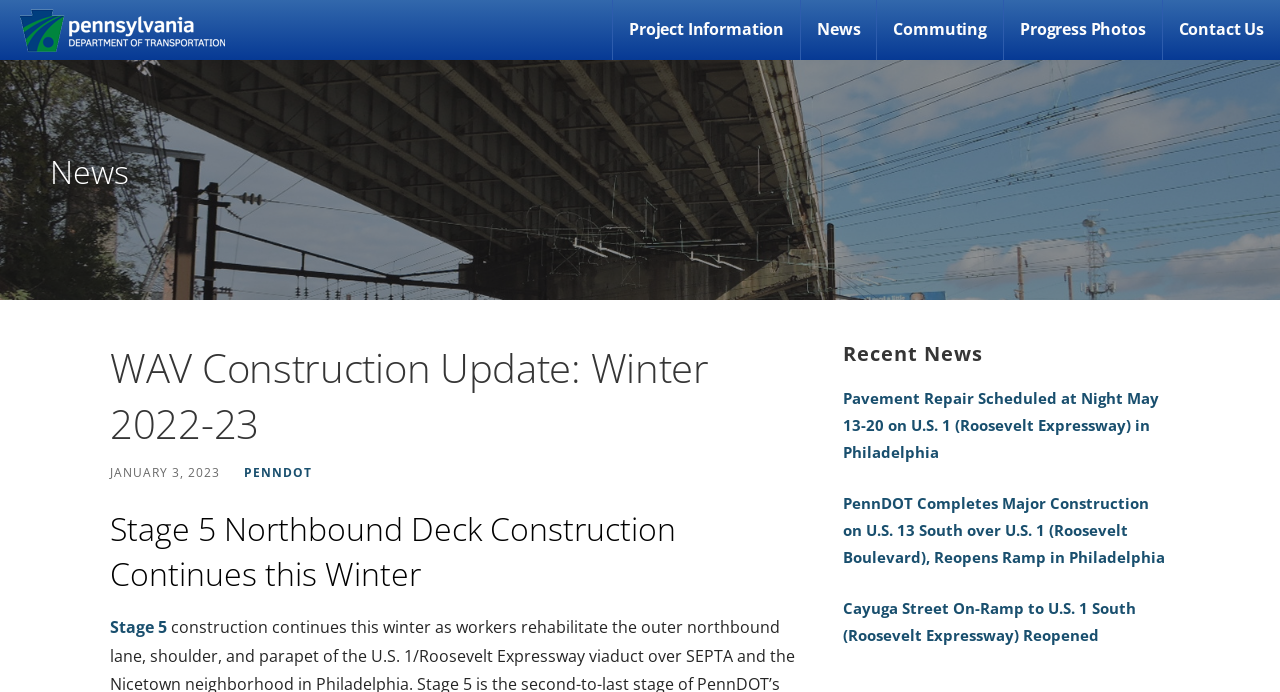Describe all the key features and sections of the webpage thoroughly.

The webpage is about the Wayne Junction Viaduct Improvement Project, specifically focusing on the WAV Construction Update for Winter 2022-23. At the top left, there is a logo image of "U.S. 1 WAV" accompanied by a link with the same text. Below the logo, the project title "WAYNE JUNCTION VIADUCT IMPROVEMENT PROJECT" is displayed prominently.

The top navigation menu consists of five links: "Project Information", "News", "Commuting", "Progress Photos", and "Contact Us", arranged horizontally from left to right.

The main content area is divided into two sections. The left section is headed by "News" and features a subheading "WAV Construction Update: Winter 2022-23". Below this, there is a date "JANUARY 3, 2023", followed by a link to "PENNDOT". The main article title "Stage 5 Northbound Deck Construction Continues this Winter" is displayed, with a link to "Stage 5" below it.

The right section is headed by "Recent News" and lists three news articles with links, including "Pavement Repair Scheduled at Night May 13-20 on U.S. 1 (Roosevelt Expressway) in Philadelphia", "PennDOT Completes Major Construction on U.S. 13 South over U.S. 1 (Roosevelt Boulevard), Reopens Ramp in Philadelphia", and "Cayuga Street On-Ramp to U.S. 1 South (Roosevelt Expressway) Reopened".